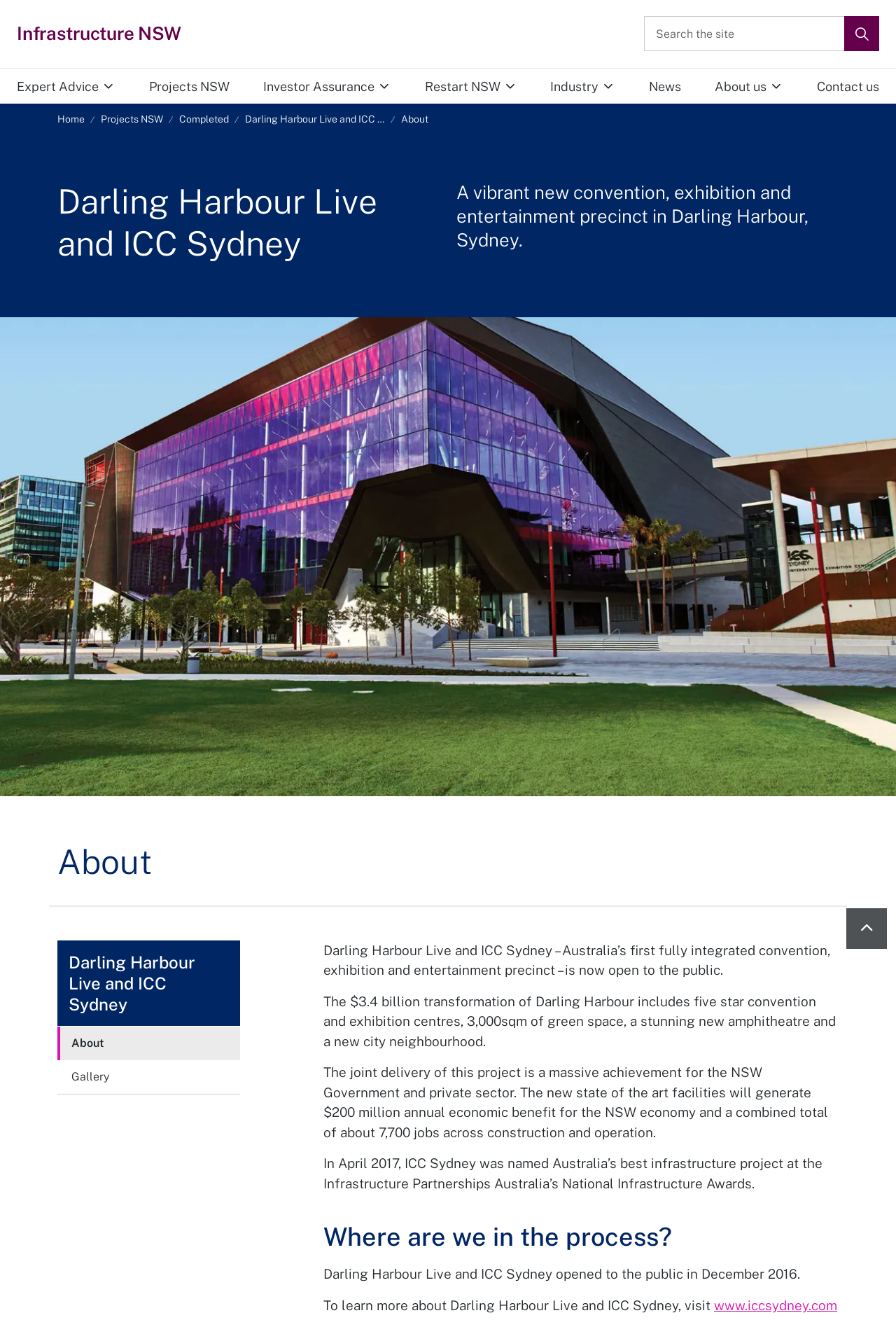Extract the main heading text from the webpage.

Darling Harbour Live and ICC Sydney